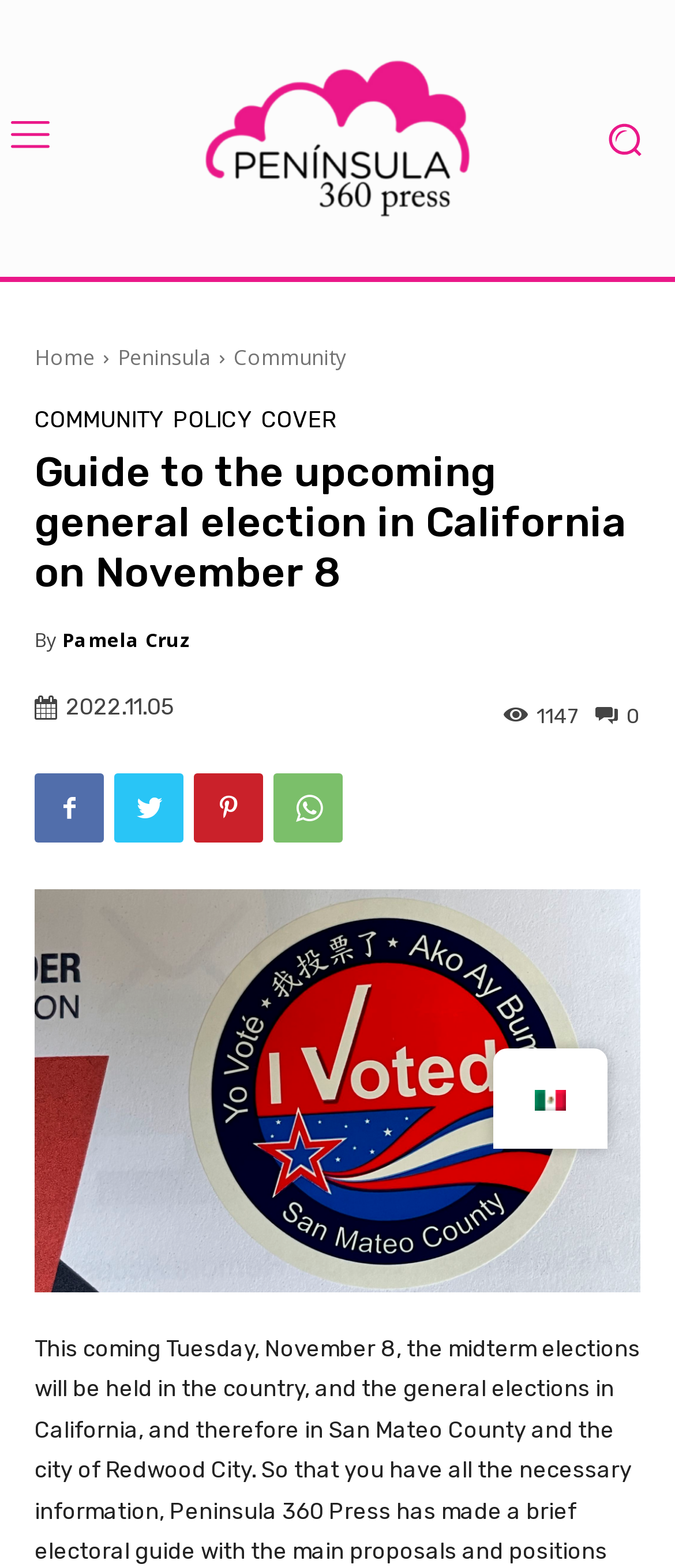Create a detailed summary of all the visual and textual information on the webpage.

The webpage is a guide to the upcoming general election in California on November 8. At the top left corner, there is a small image, and next to it, a logo link is positioned. On the top right corner, there is another small image. Below the logo, there are five links: "Home", "Peninsula", "Community", "COMMUNITY", and "POLICY", which are aligned horizontally. 

Below these links, there is a heading that reads "Guide to the upcoming general election in California on November 8", which spans almost the entire width of the page. Underneath the heading, there is a byline that reads "By Pamela Cruz" and a timestamp "2022.11.05". 

On the top right side, there is a link with a share icon and a number "1147" next to it. Below the byline, there are four social media links aligned horizontally. 

The main content of the page is a large figure that takes up most of the page's width and height, with an image related to the general election in California. At the bottom right corner, there is a link to switch the language to Spanish, accompanied by a small flag icon.